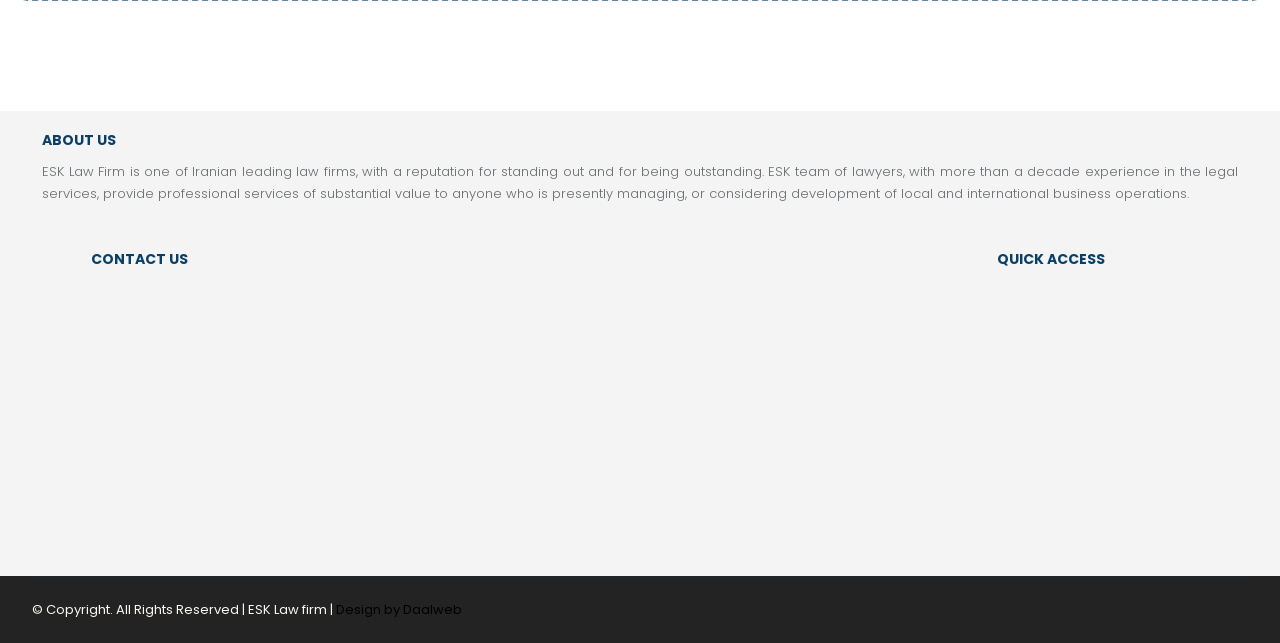What are the services provided by the law firm?
Using the picture, provide a one-word or short phrase answer.

ADR, Banking and Financing, etc.